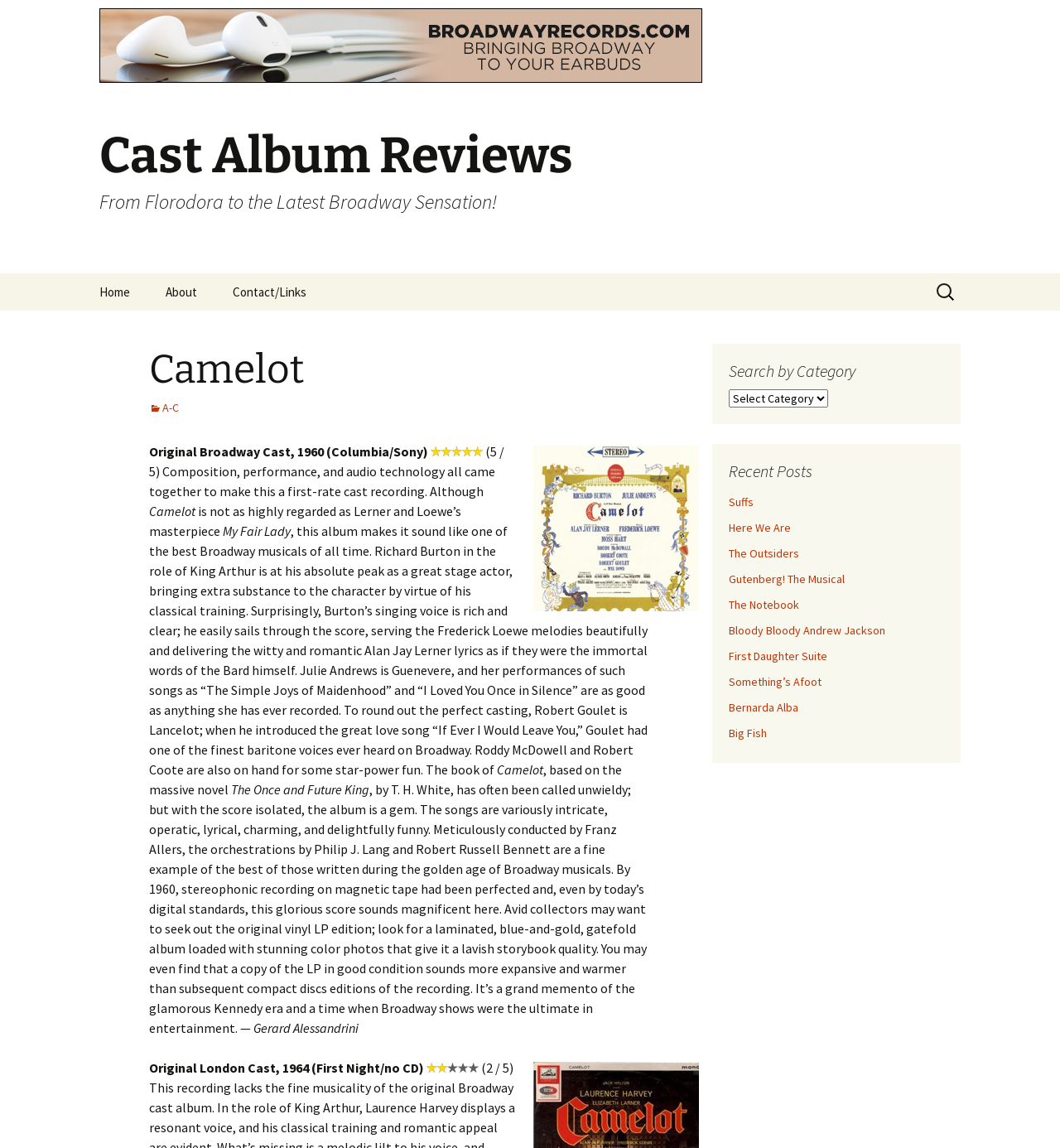Determine the bounding box coordinates of the element's region needed to click to follow the instruction: "Select a language". Provide these coordinates as four float numbers between 0 and 1, formatted as [left, top, right, bottom].

None